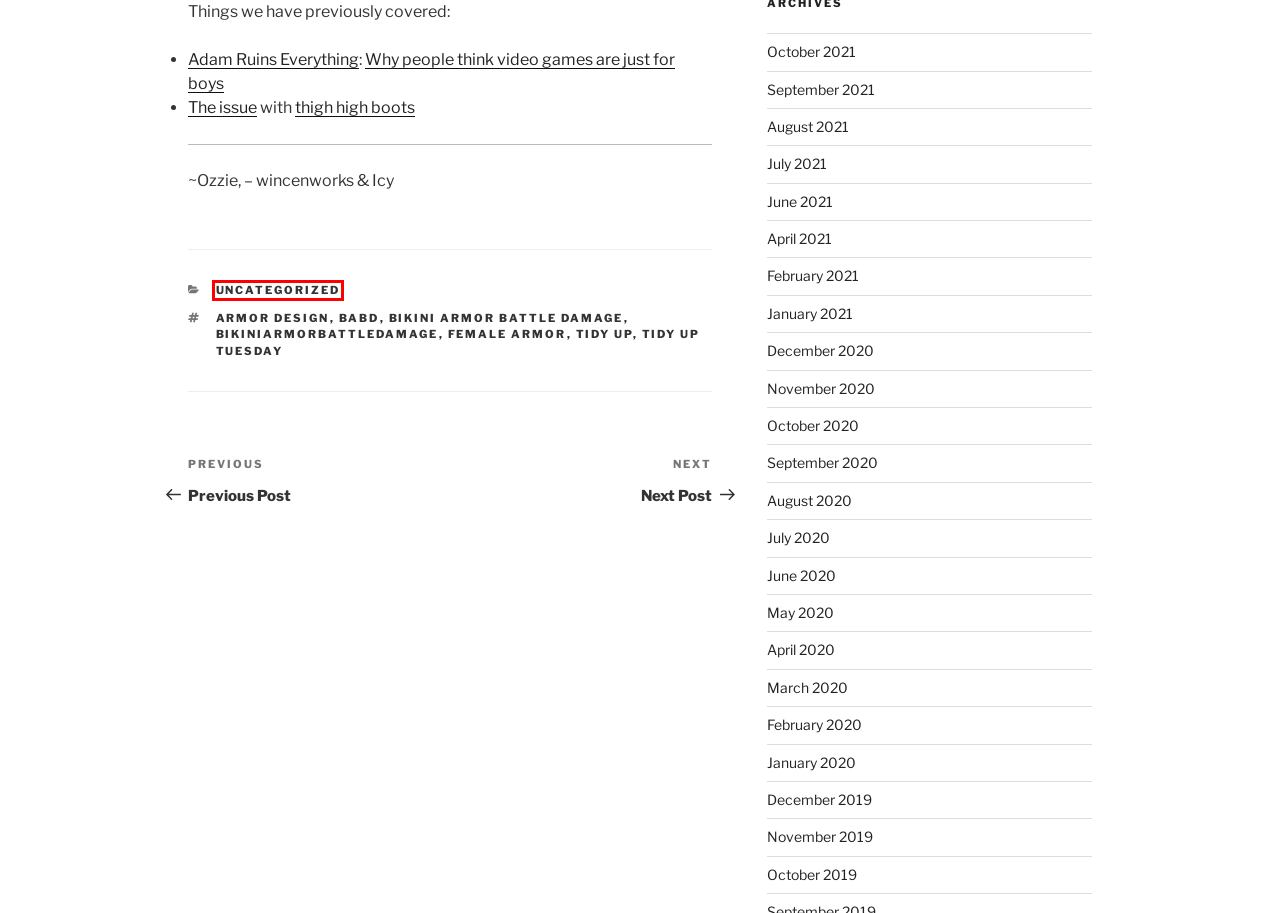You are looking at a webpage screenshot with a red bounding box around an element. Pick the description that best matches the new webpage after interacting with the element in the red bounding box. The possible descriptions are:
A. October 2019 – Bikini Armor Battle Damage
B. July 2021 – Bikini Armor Battle Damage
C. January 2020 – Bikini Armor Battle Damage
D. December 2020 – Bikini Armor Battle Damage
E. October 2020 – Bikini Armor Battle Damage
F. Uncategorized – Bikini Armor Battle Damage
G. February 2021 – Bikini Armor Battle Damage
H. June 2020 – Bikini Armor Battle Damage

F